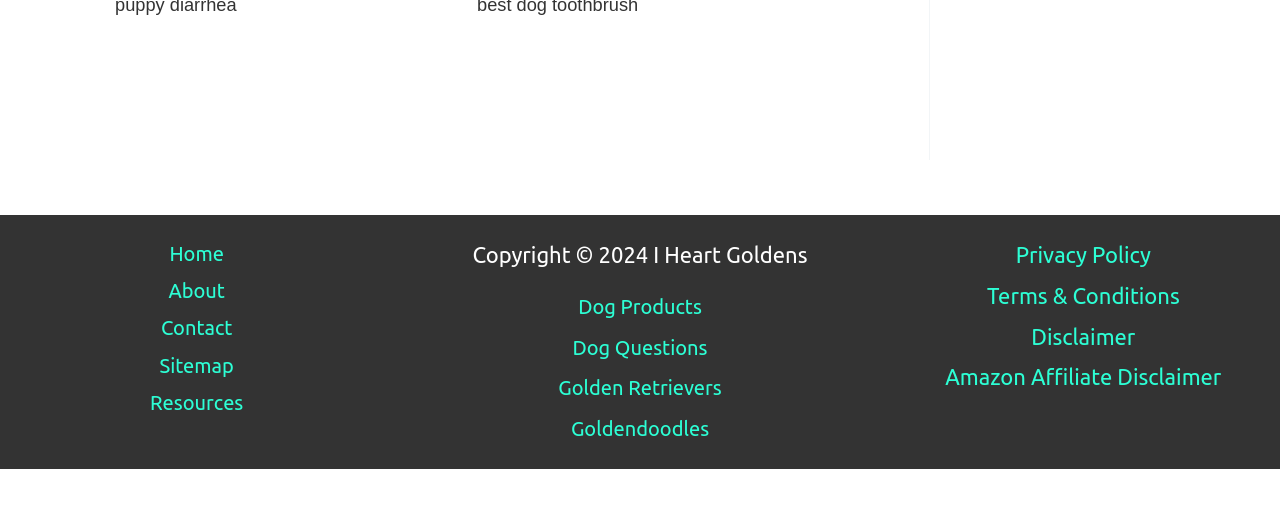Provide the bounding box for the UI element matching this description: "Amazon Affiliate Disclaimer".

[0.739, 0.794, 0.954, 0.843]